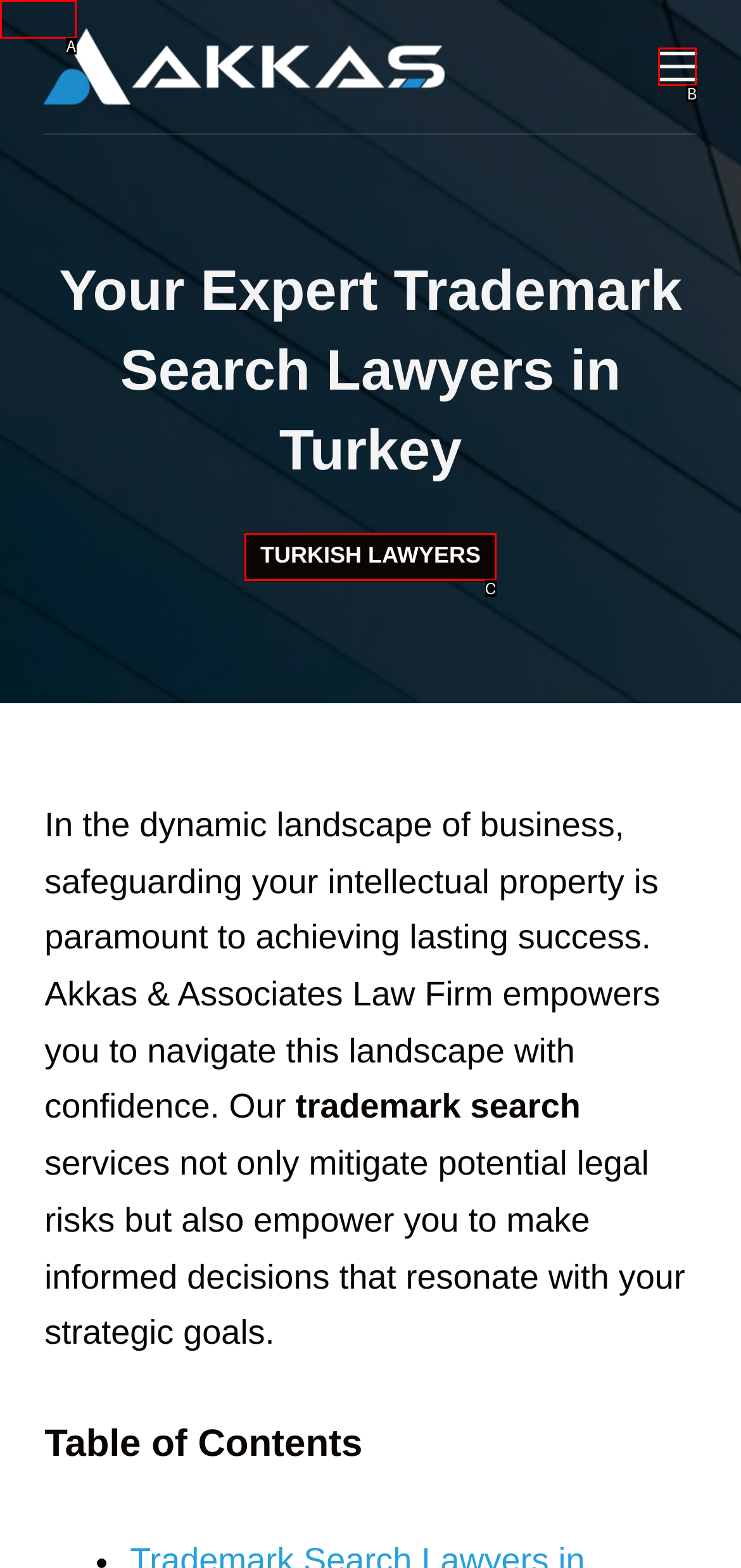Look at the description: Aomenxing Pujing88
Determine the letter of the matching UI element from the given choices.

None